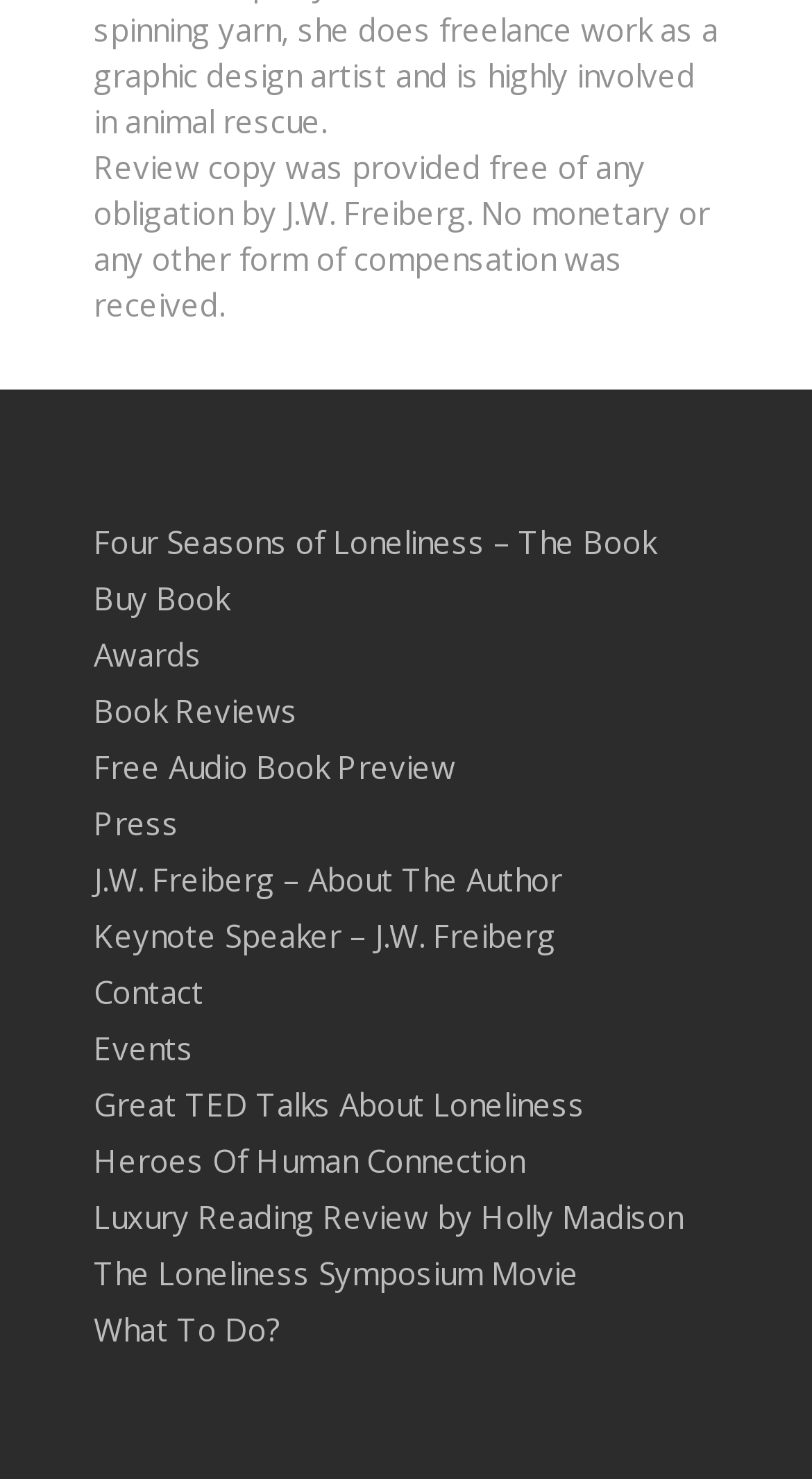Pinpoint the bounding box coordinates of the element to be clicked to execute the instruction: "Learn about Spectral Types".

None